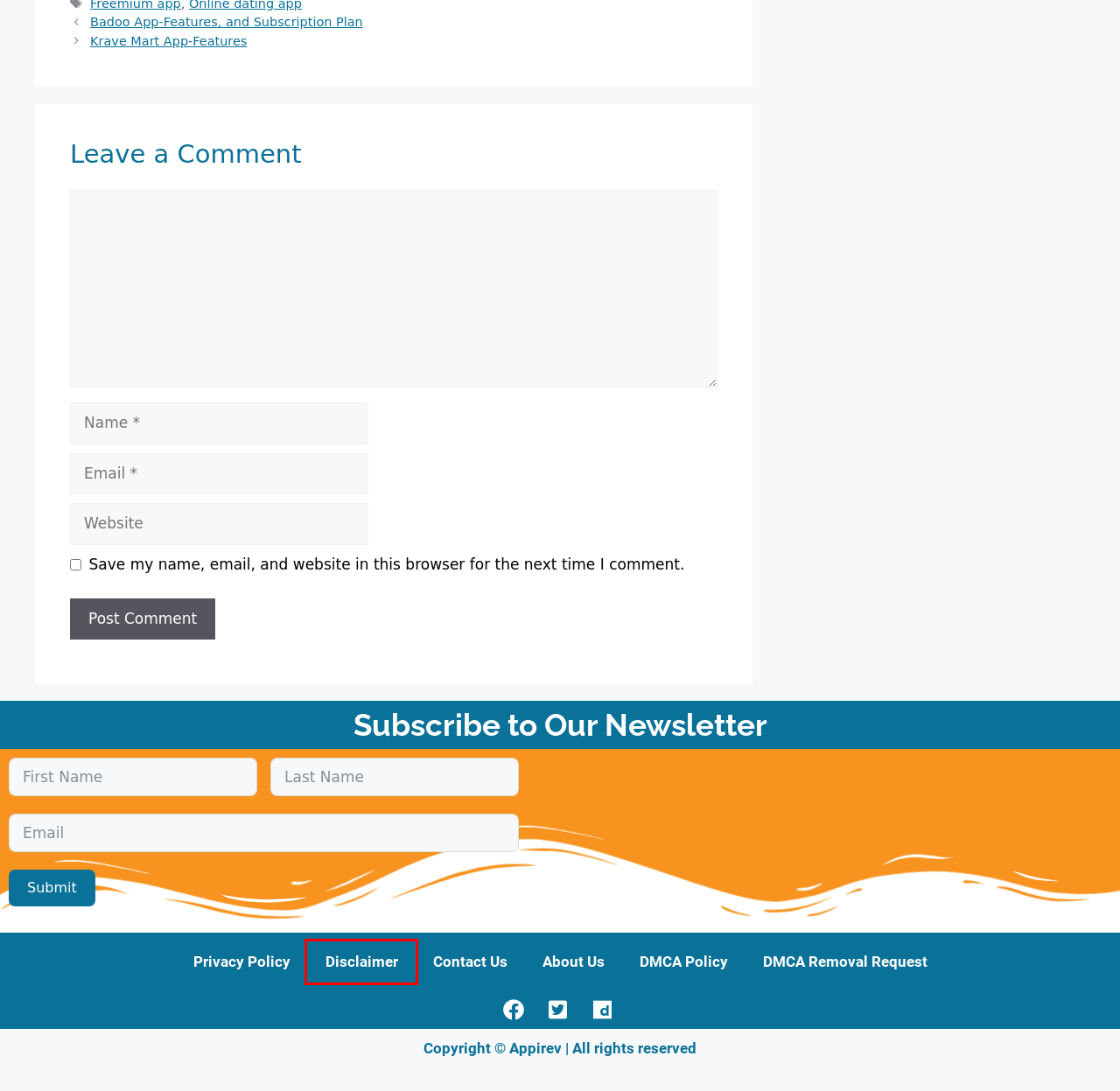Look at the screenshot of a webpage, where a red bounding box highlights an element. Select the best description that matches the new webpage after clicking the highlighted element. Here are the candidates:
A. DMCA Removal Request - Appirev
B. Krave Mart App-Features
C. Tinder App-Features, and Subscription Plan
D. Disclaimer - Appirev
E. Contact Us - Appirev
F. About Us - Appirev
G. DMCA Policy - Appirev
H. Privacy Policy - Appirev

D